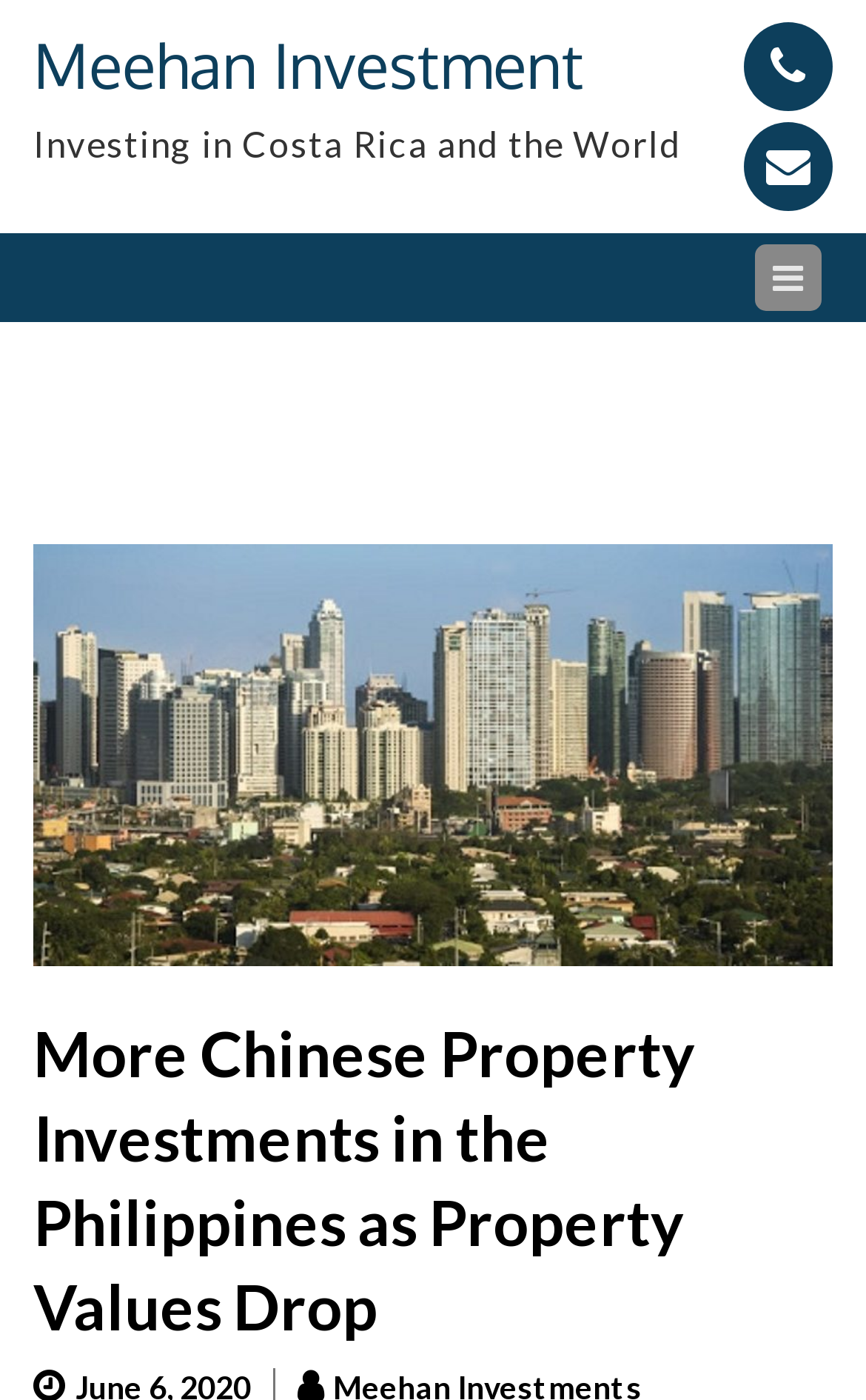Is the webpage about a specific country?
Give a comprehensive and detailed explanation for the question.

The webpage is about the Philippines, as indicated by the heading and the image, which suggests that the webpage is focused on property investments in the Philippines.